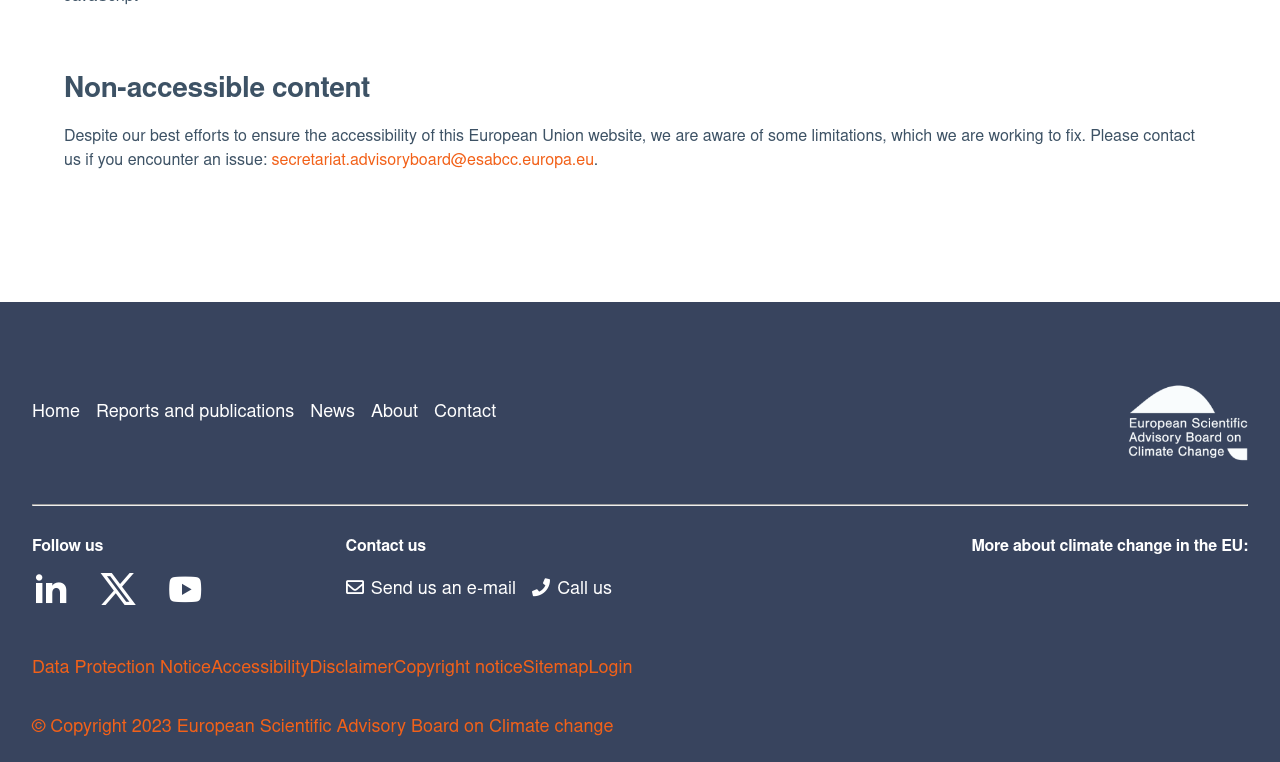Can you give a detailed response to the following question using the information from the image? What is the email address to contact for accessibility issues?

The email address can be found in the section 'Non-accessible content' where it is mentioned that despite best efforts, some limitations exist and users can contact this email address if they encounter an issue.